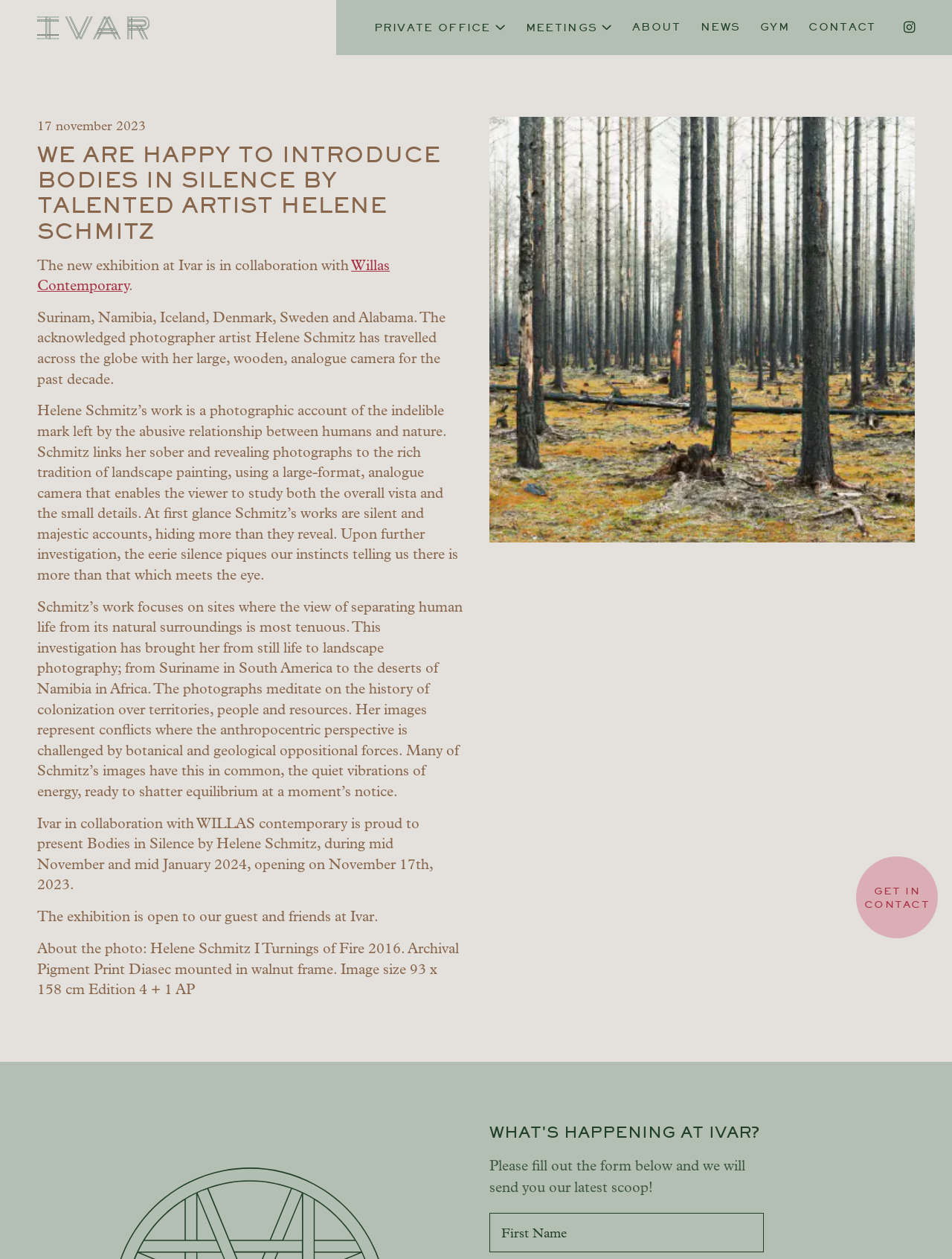What is the name of the artist featured in the exhibition?
Respond with a short answer, either a single word or a phrase, based on the image.

Helene Schmitz